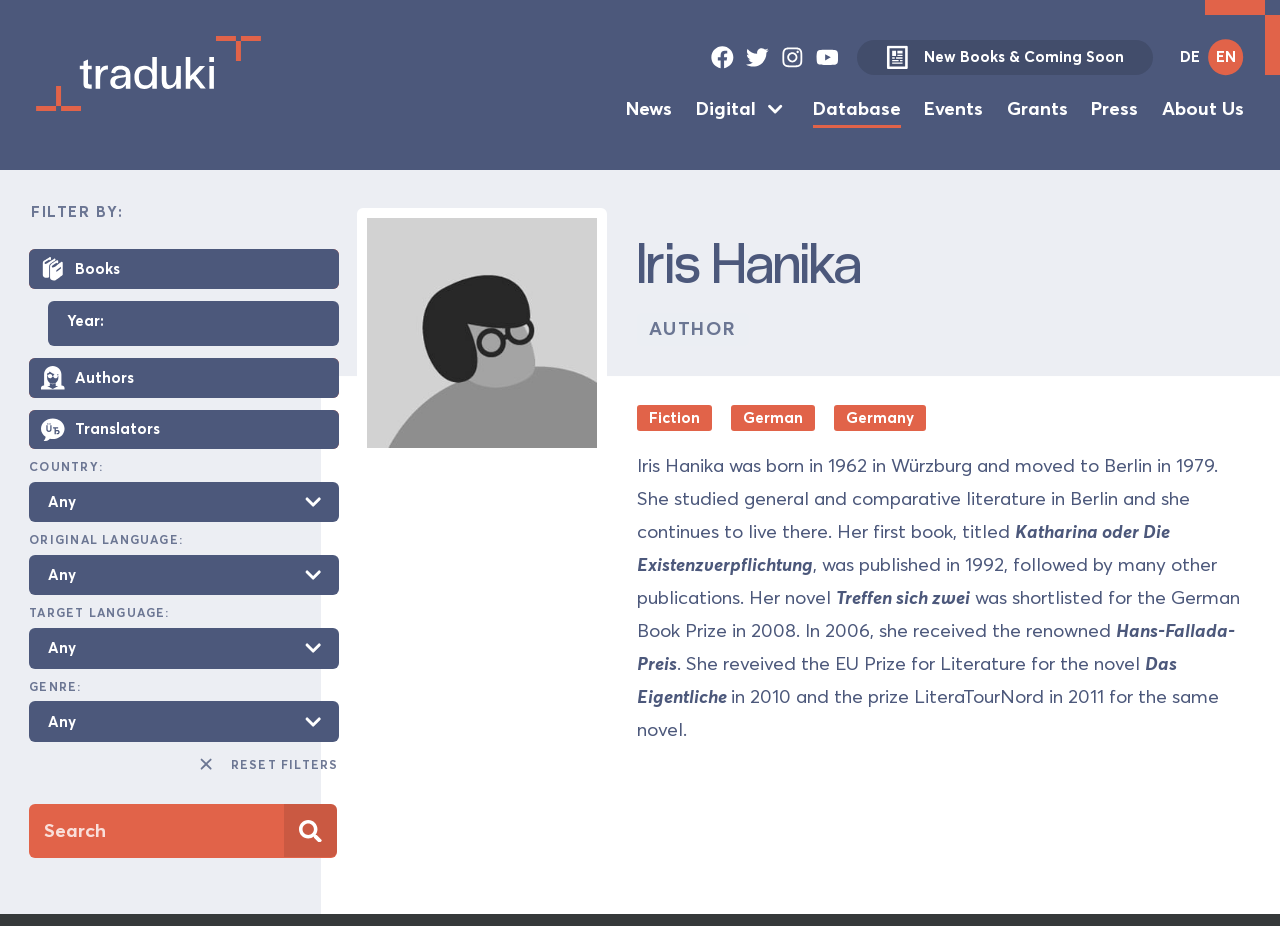Please answer the following question using a single word or phrase: 
How many filters are available?

7